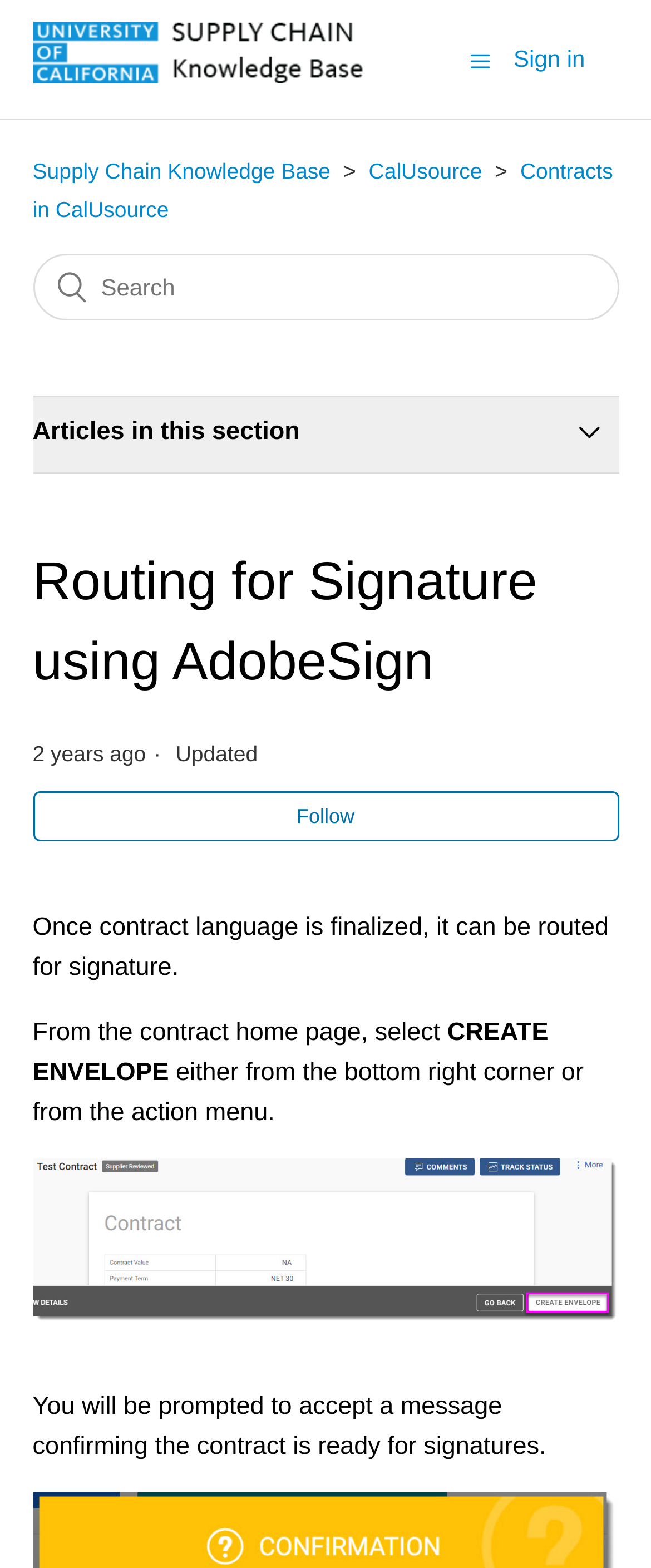Locate the bounding box coordinates of the element to click to perform the following action: 'Read article about Contracts Reporting Overview'. The coordinates should be given as four float values between 0 and 1, in the form of [left, top, right, bottom].

[0.05, 0.304, 0.95, 0.349]